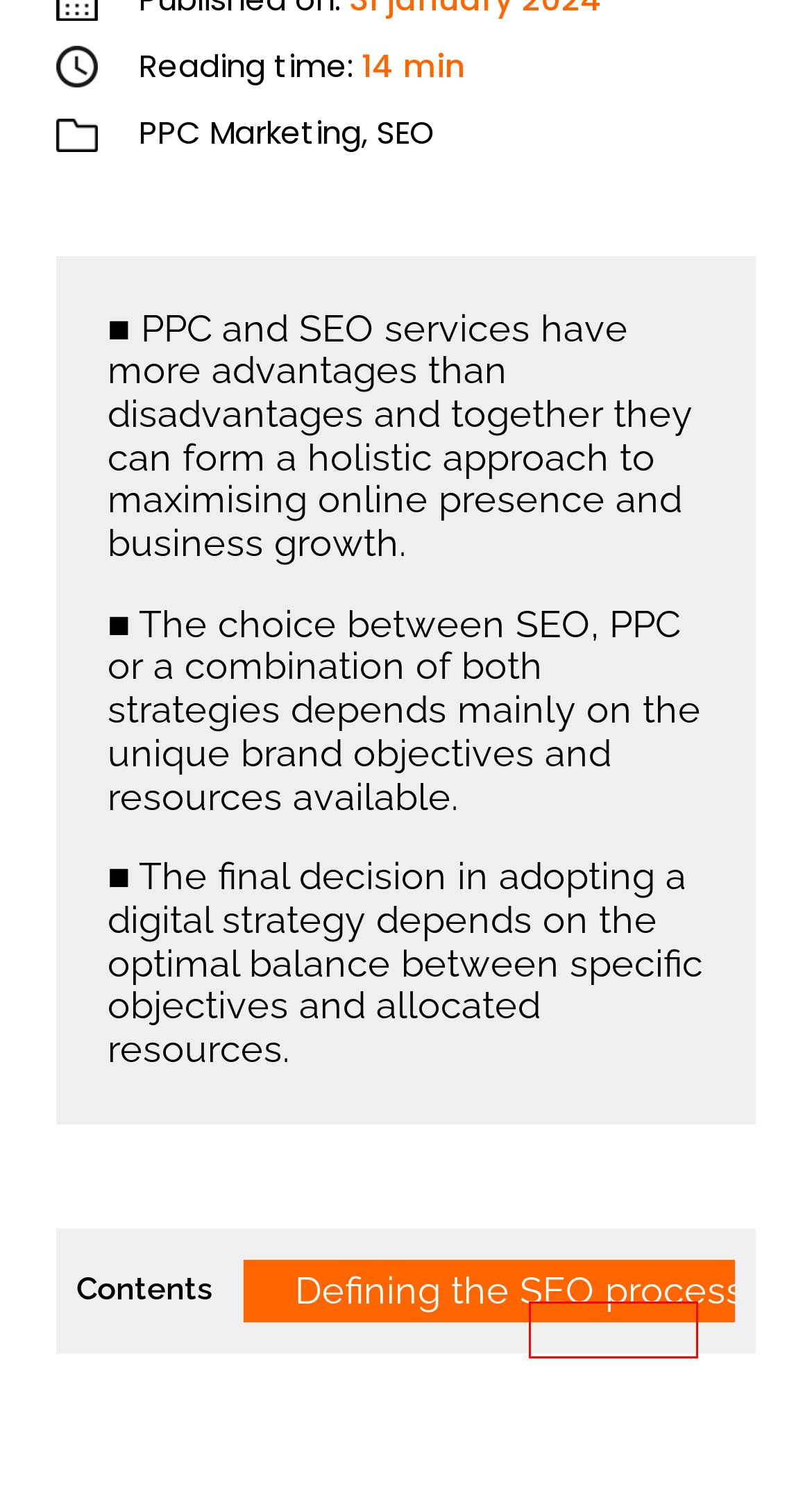A screenshot of a webpage is given with a red bounding box around a UI element. Choose the description that best matches the new webpage shown after clicking the element within the red bounding box. Here are the candidates:
A. Marketing Services for the Food Industry | re7consulting
B. Marketing in Transport and Logistics | re7consulting
C. Marketing for the energy industry | re7consulting
D. PPC Marketing » re7consulting Romania
E. Marketing for the recruitment industry | re7consulting
F. Marketing ROAS calculator » re7consulting Romania
G. Marketing ROI calculator » re7consulting Romania
H. SEO » re7consulting Romania

B